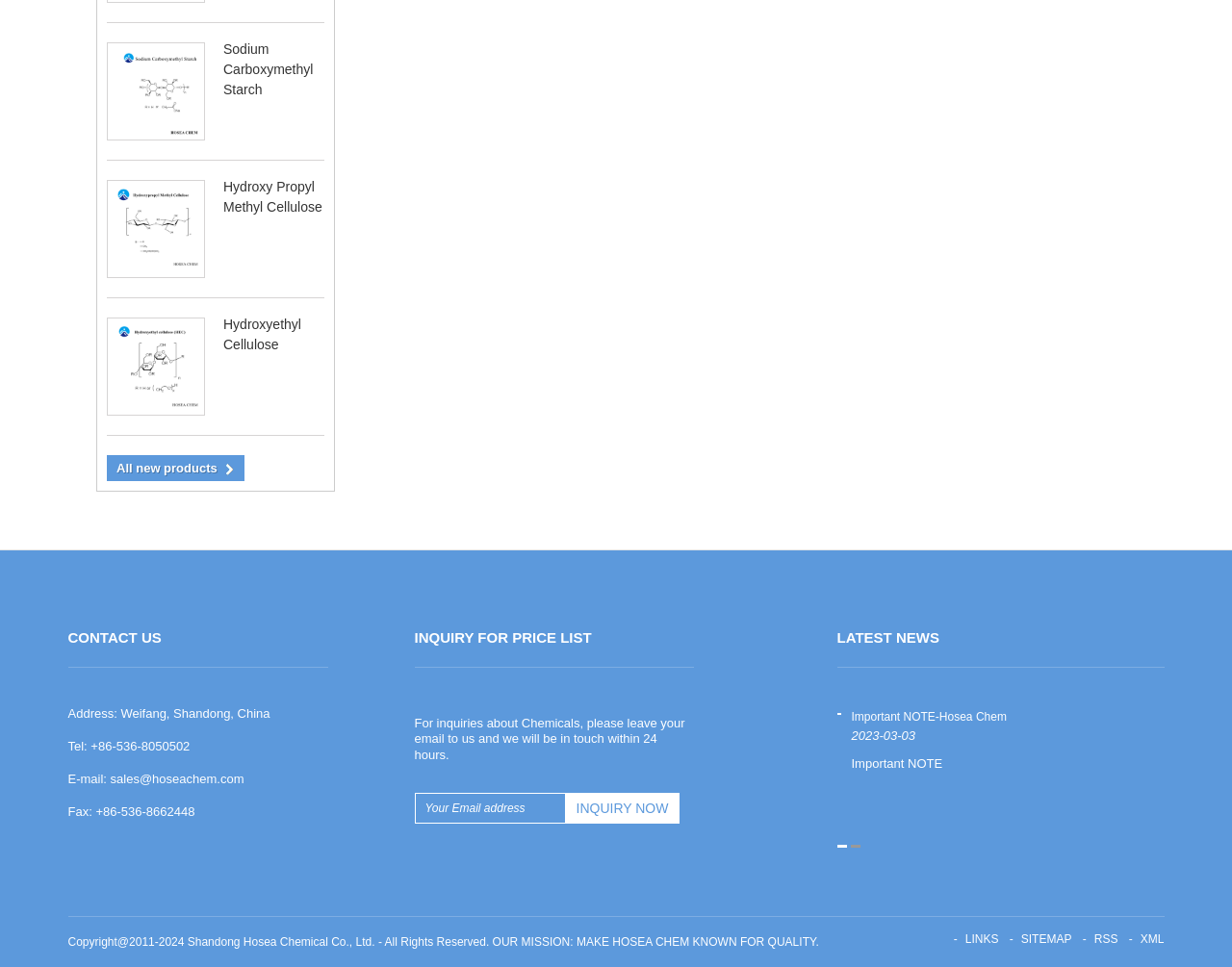Please identify the bounding box coordinates of the element I should click to complete this instruction: 'View Technical Data Sheet (TDS) - Polyanionic Cellulose(PAC LV)'. The coordinates should be given as four float numbers between 0 and 1, like this: [left, top, right, bottom].

[0.425, 0.735, 0.553, 0.77]